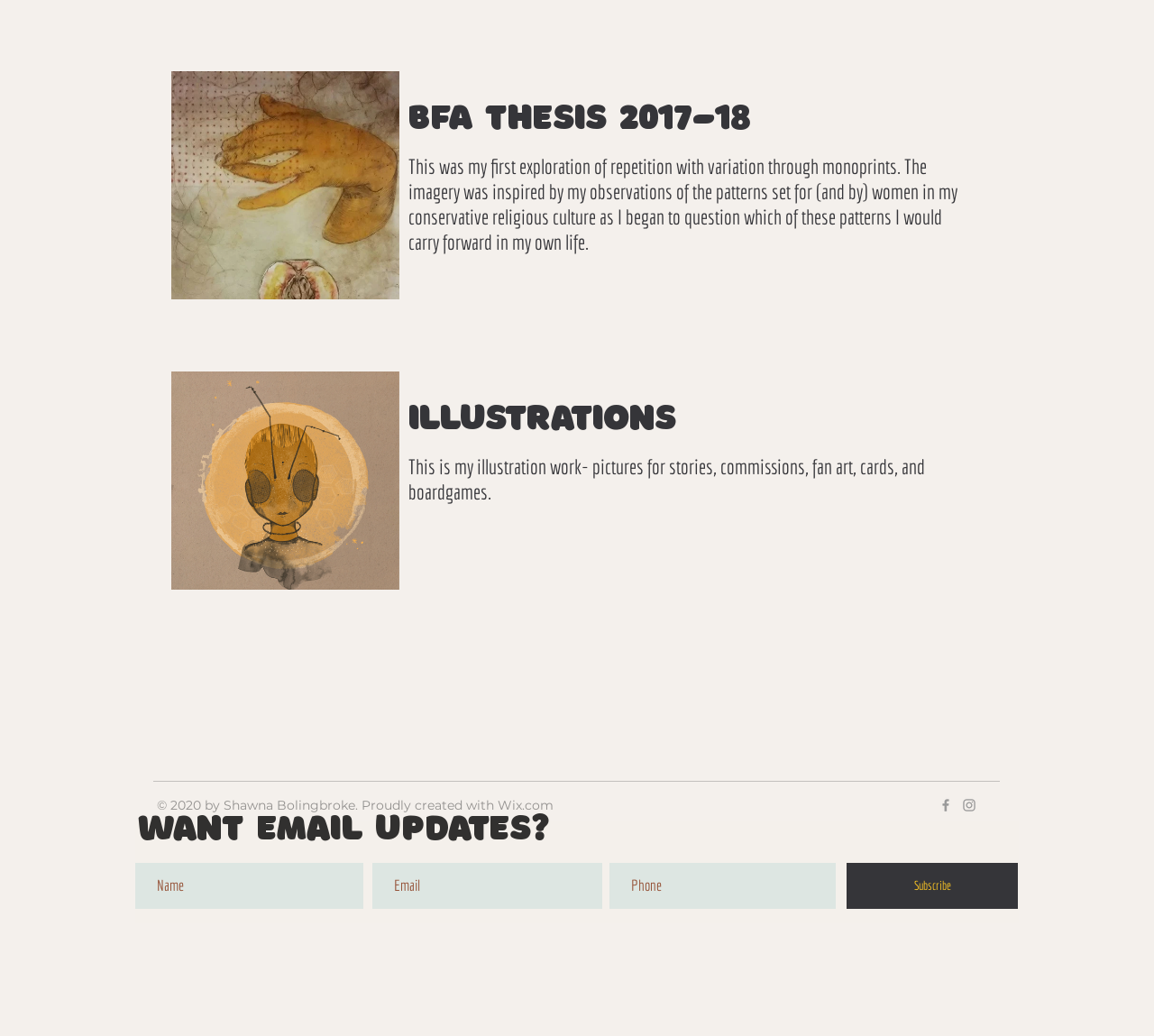Please locate the UI element described by "cancerhugs" and provide its bounding box coordinates.

None